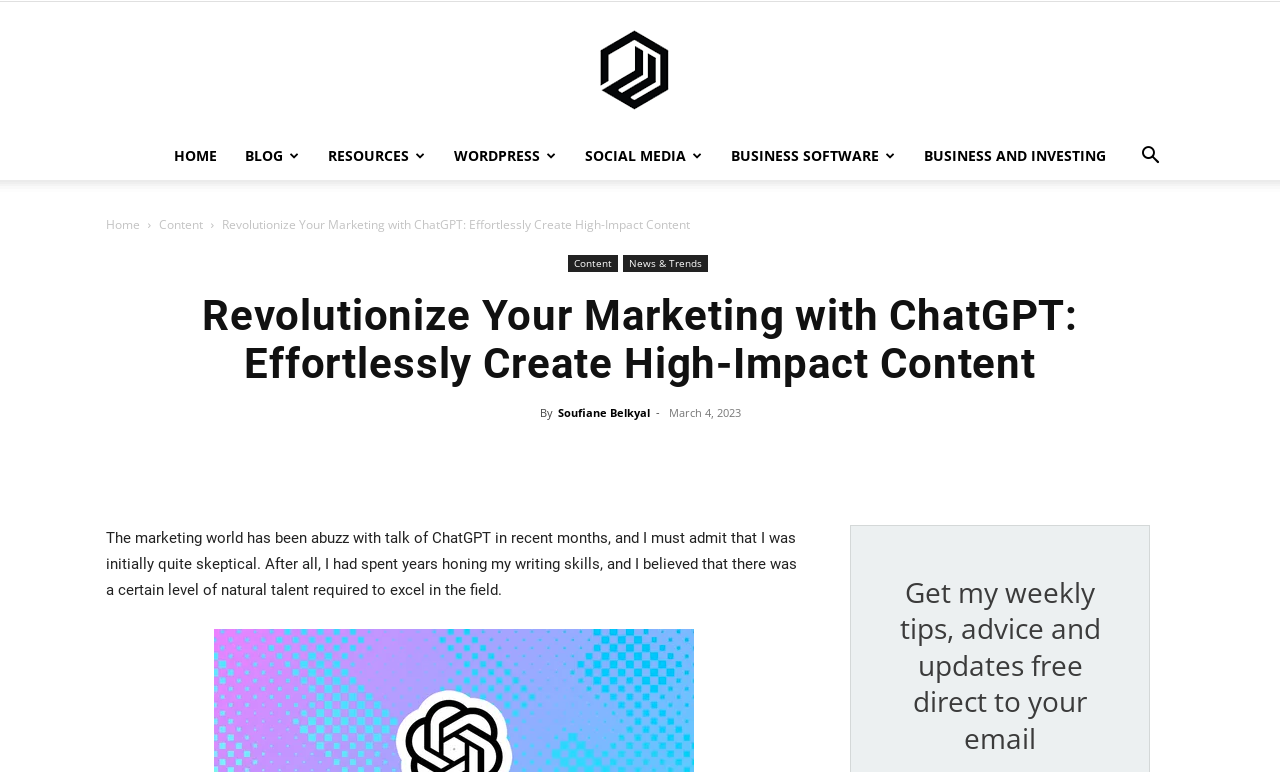Can you extract the headline from the webpage for me?

Revolutionize Your Marketing with ChatGPT: Effortlessly Create High-Impact Content